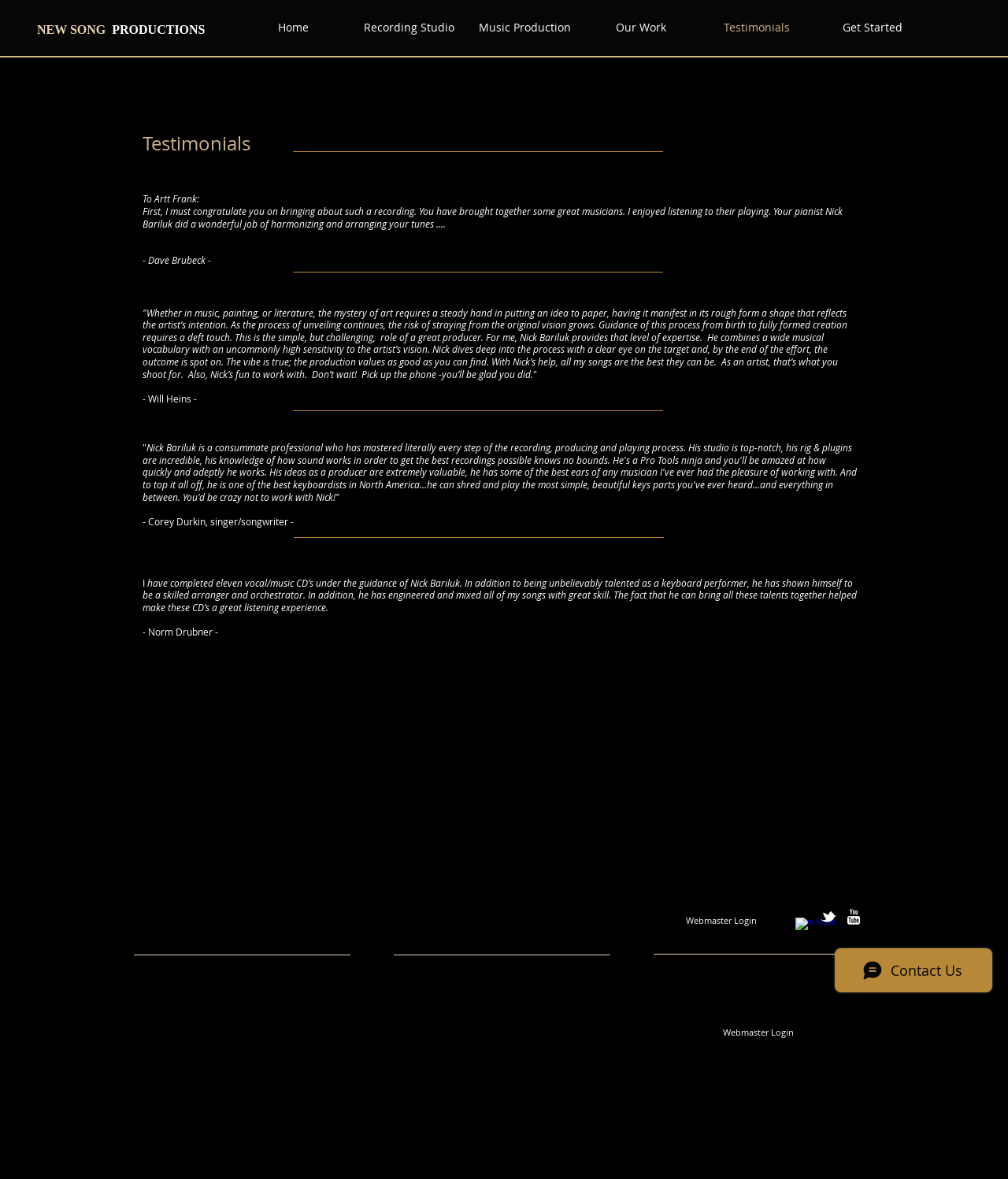Locate the bounding box coordinates of the region to be clicked to comply with the following instruction: "Visit Facebook page". The coordinates must be four float numbers between 0 and 1, in the form [left, top, right, bottom].

[0.789, 0.778, 0.829, 0.789]